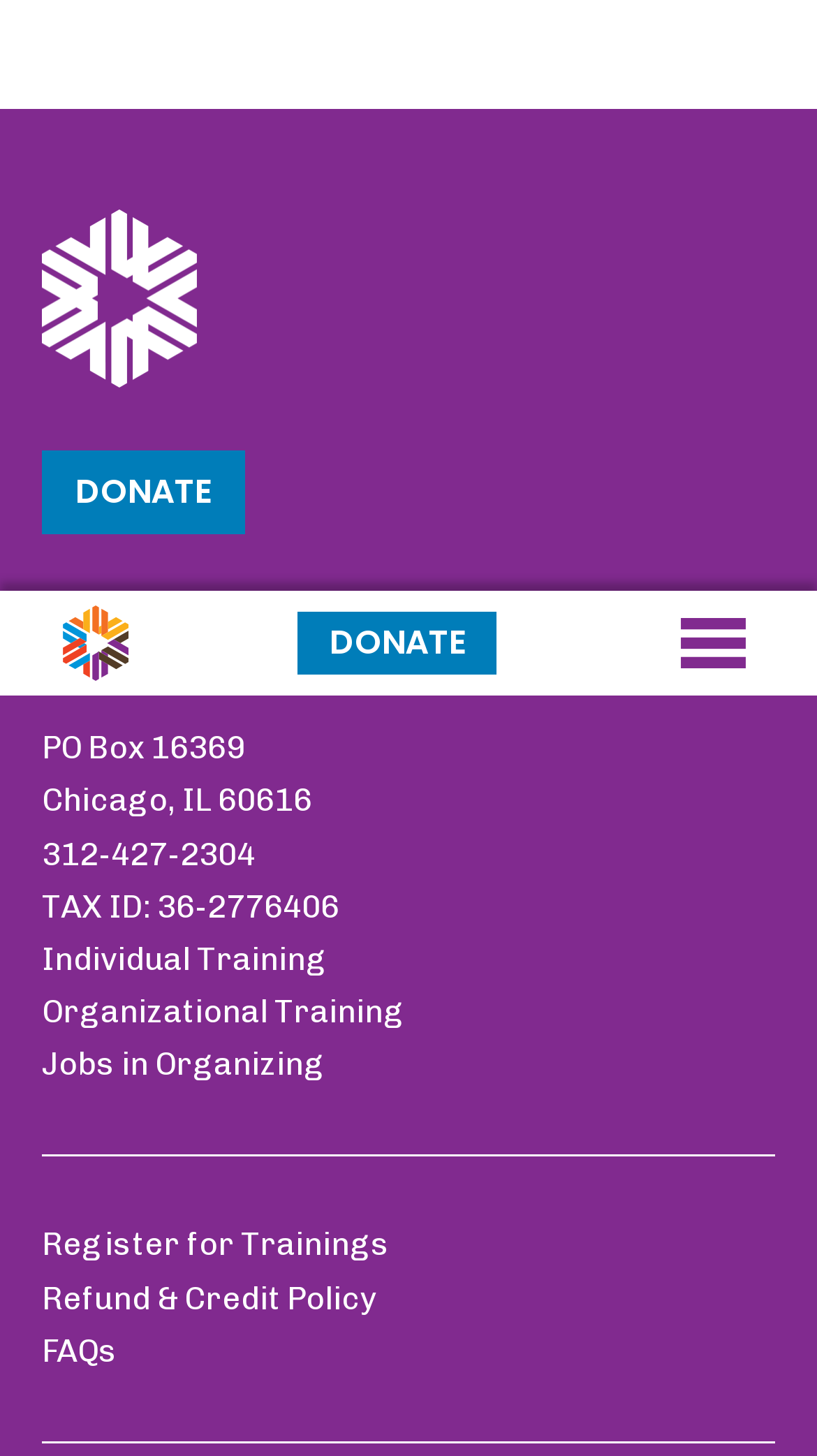Determine the bounding box of the UI component based on this description: "Refund & Credit Policy". The bounding box coordinates should be four float values between 0 and 1, i.e., [left, top, right, bottom].

[0.051, 0.879, 0.462, 0.905]